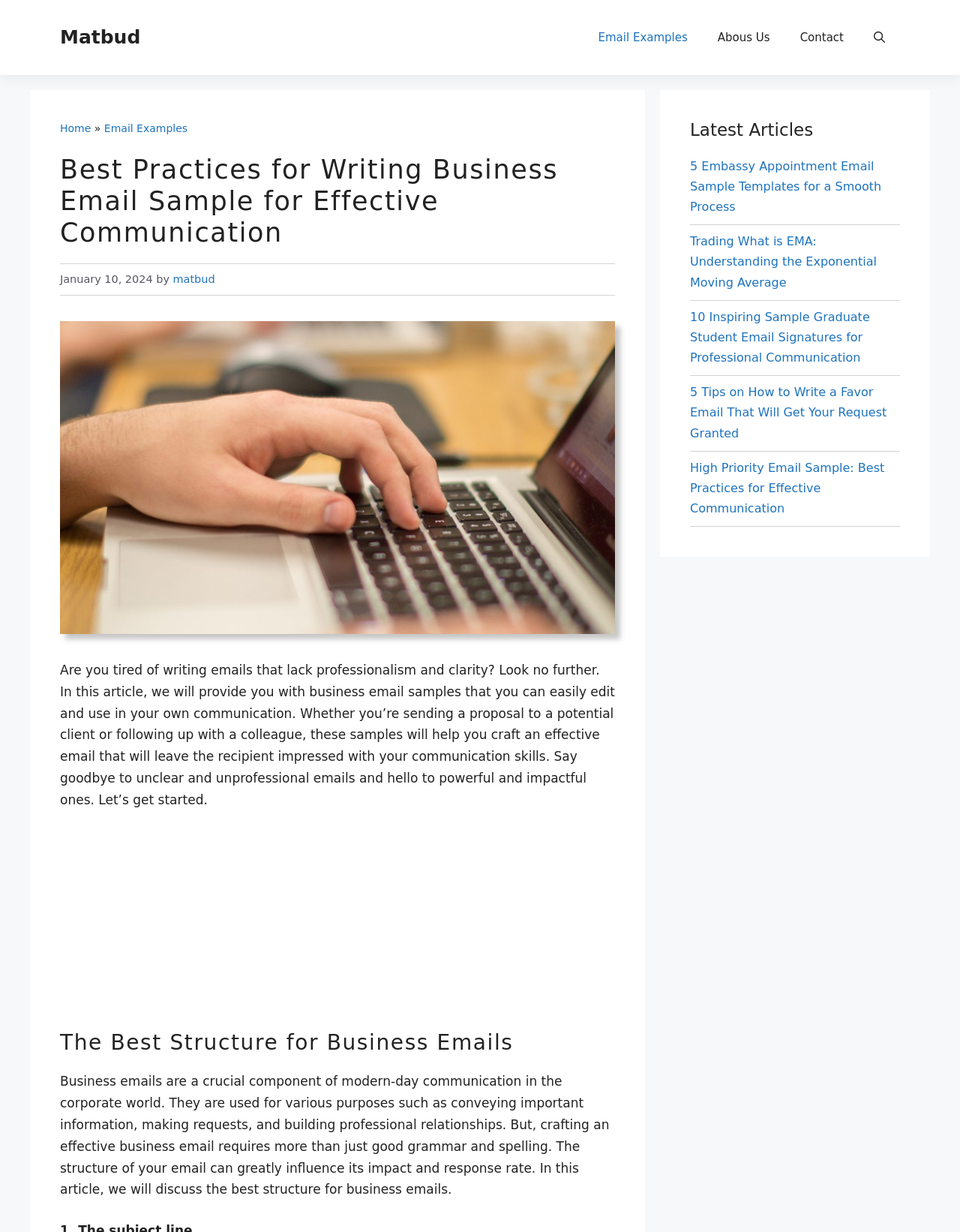Determine the bounding box coordinates for the element that should be clicked to follow this instruction: "Visit the 'About Us' page". The coordinates should be given as four float numbers between 0 and 1, in the format [left, top, right, bottom].

[0.732, 0.012, 0.818, 0.049]